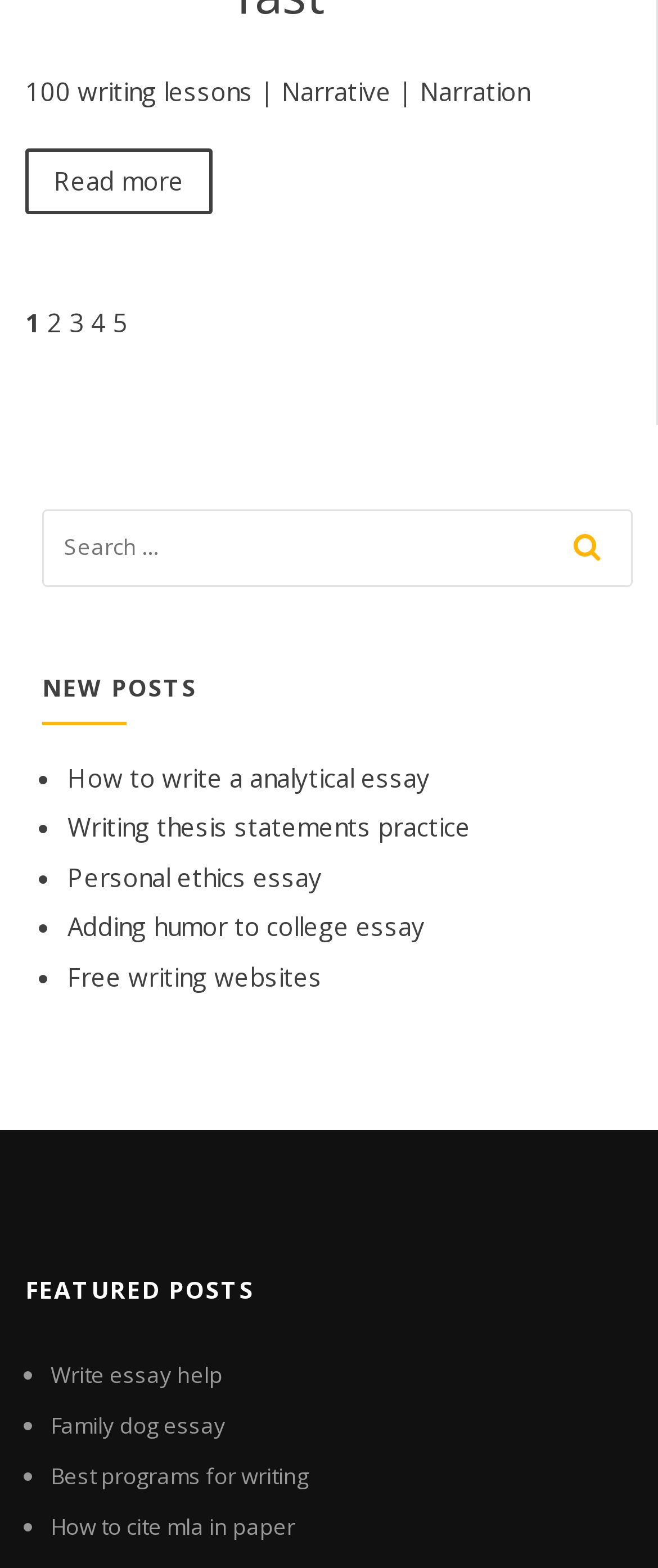Answer in one word or a short phrase: 
How many pagination links are there?

5